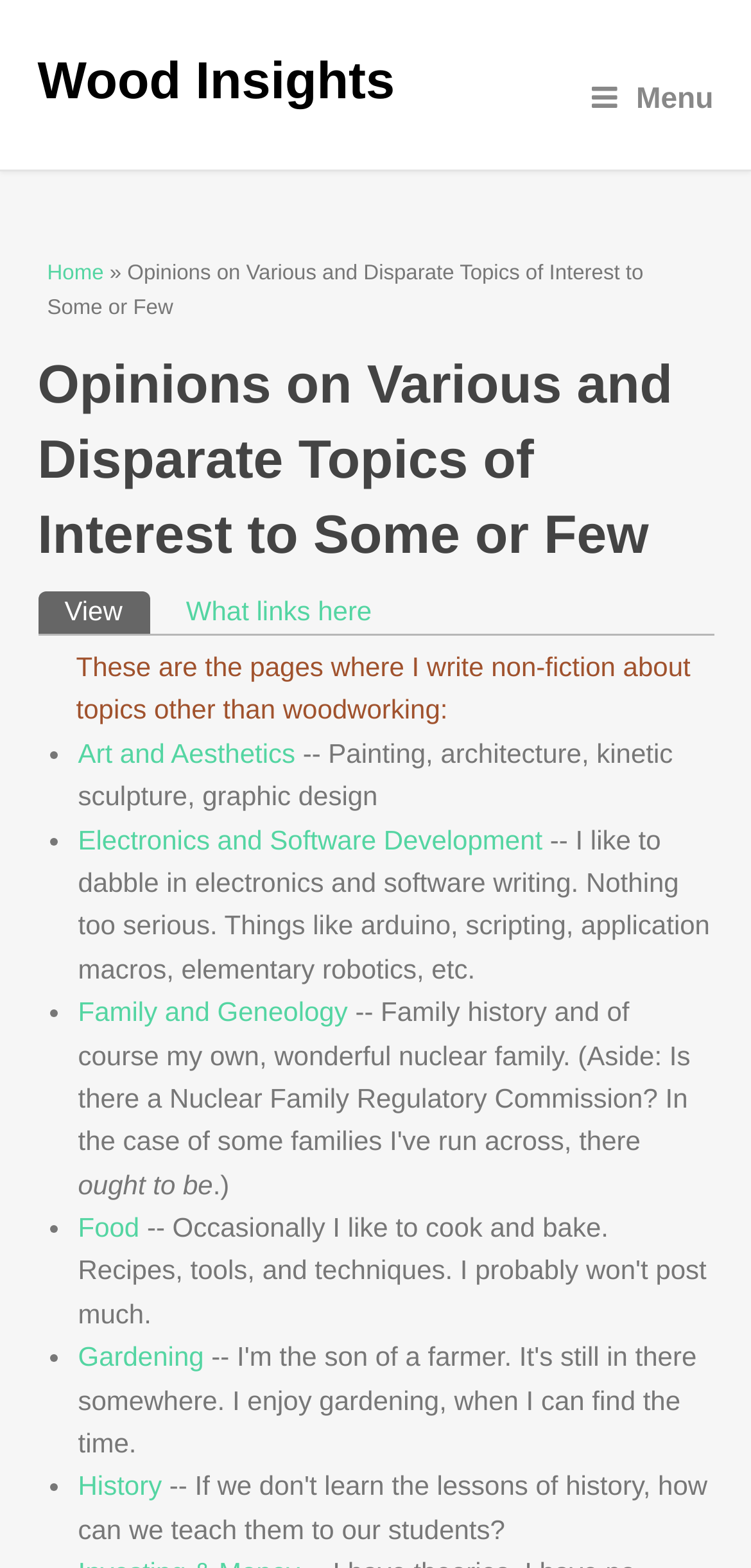What is the name of the website?
Provide a short answer using one word or a brief phrase based on the image.

Wood Insights